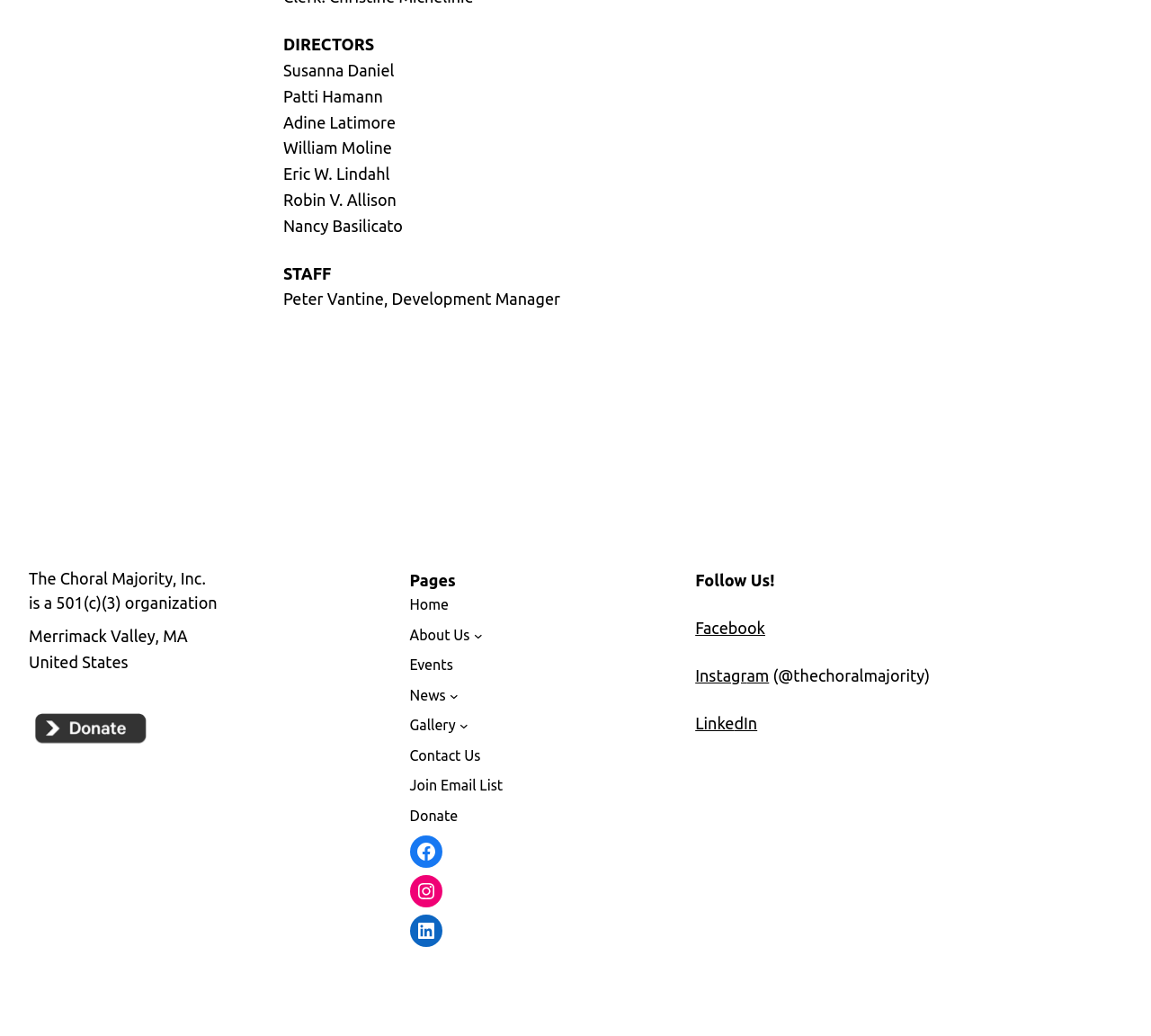How many social media links are there in the 'Follow Us!' section?
Give a single word or phrase answer based on the content of the image.

4